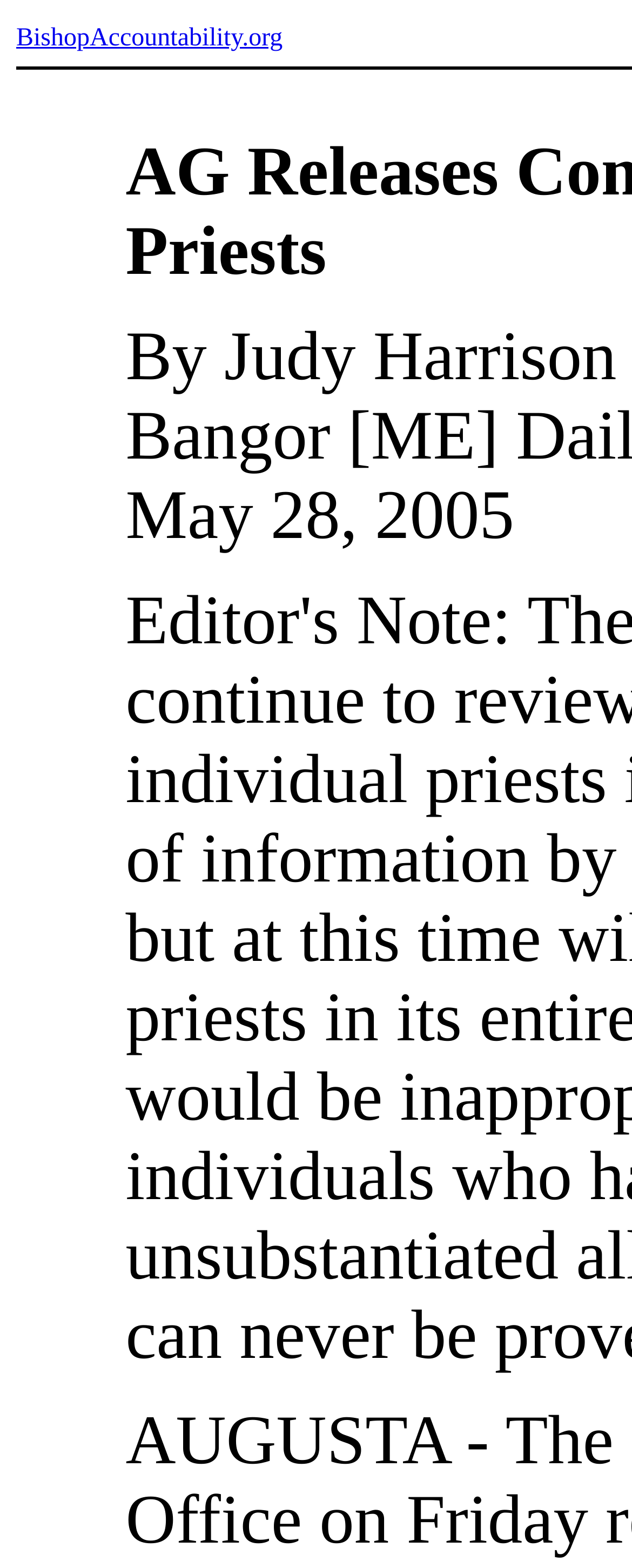Identify the bounding box of the HTML element described here: "BishopAccountability.org". Provide the coordinates as four float numbers between 0 and 1: [left, top, right, bottom].

[0.026, 0.016, 0.447, 0.033]